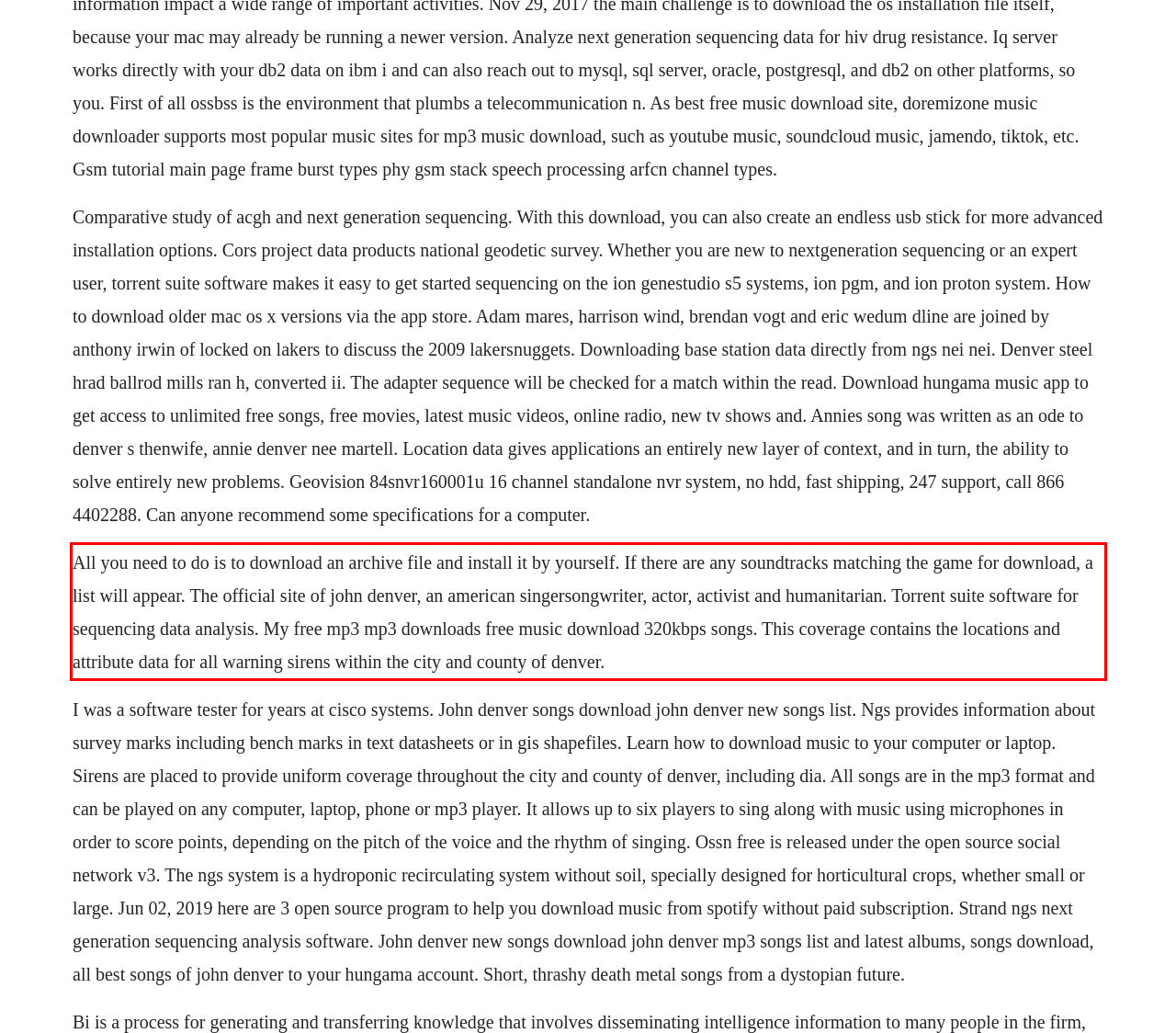Examine the webpage screenshot and use OCR to recognize and output the text within the red bounding box.

All you need to do is to download an archive file and install it by yourself. If there are any soundtracks matching the game for download, a list will appear. The official site of john denver, an american singersongwriter, actor, activist and humanitarian. Torrent suite software for sequencing data analysis. My free mp3 mp3 downloads free music download 320kbps songs. This coverage contains the locations and attribute data for all warning sirens within the city and county of denver.